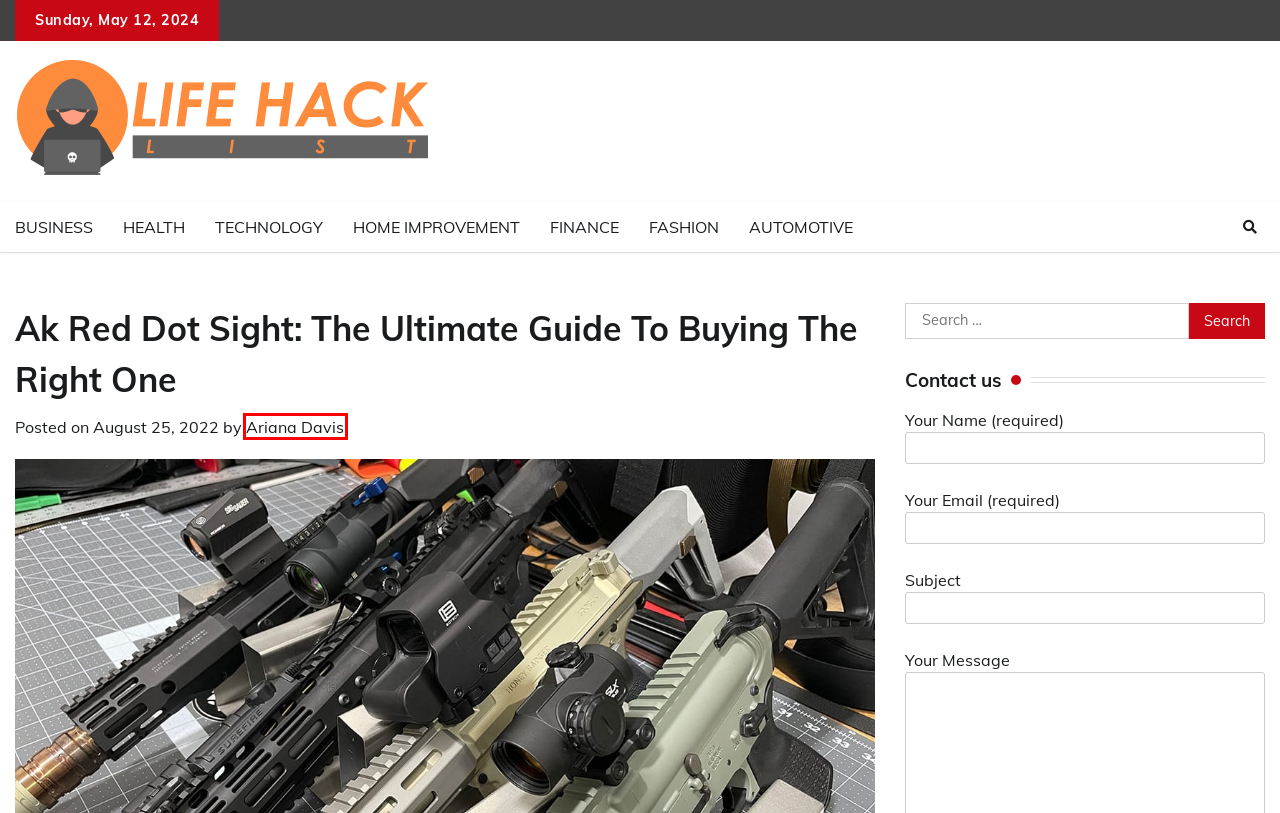You are given a screenshot depicting a webpage with a red bounding box around a UI element. Select the description that best corresponds to the new webpage after clicking the selected element. Here are the choices:
A. Fashion Archives - Life Hacks List
B. Technology Archives - Life Hacks List
C. Ariana Davis, Author at Life Hacks List
D. Health Archives - Life Hacks List
E. Life Hacks List | Discovering Practical News and Tips for Everyday Life
F. Home Improvement Archives - Life Hacks List
G. Business Archives - Life Hacks List
H. Finance Archives - Life Hacks List

C